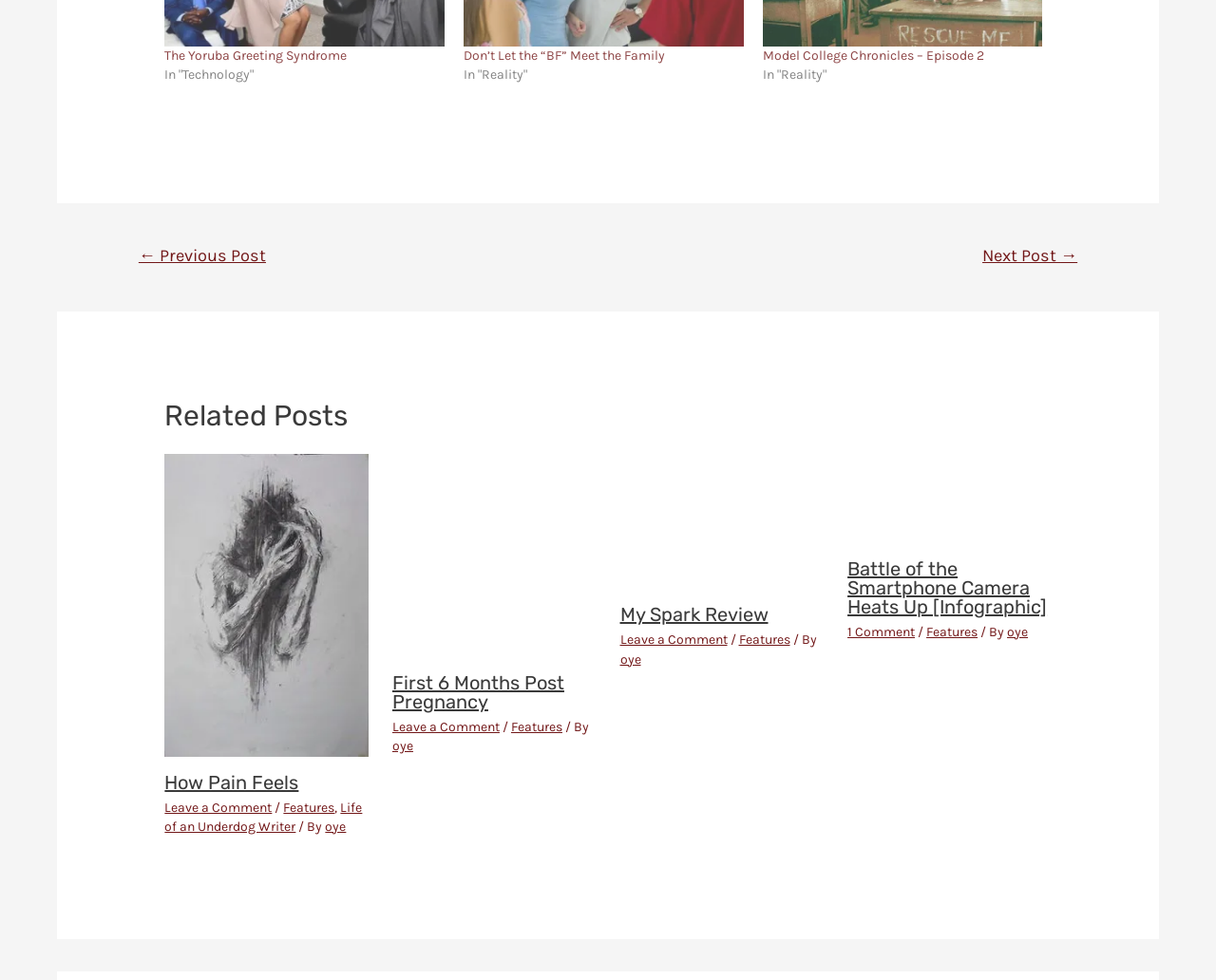Identify the bounding box coordinates of the region that needs to be clicked to carry out this instruction: "Leave a comment on the 'First 6 Months Post Pregnancy' article". Provide these coordinates as four float numbers ranging from 0 to 1, i.e., [left, top, right, bottom].

[0.323, 0.734, 0.411, 0.75]